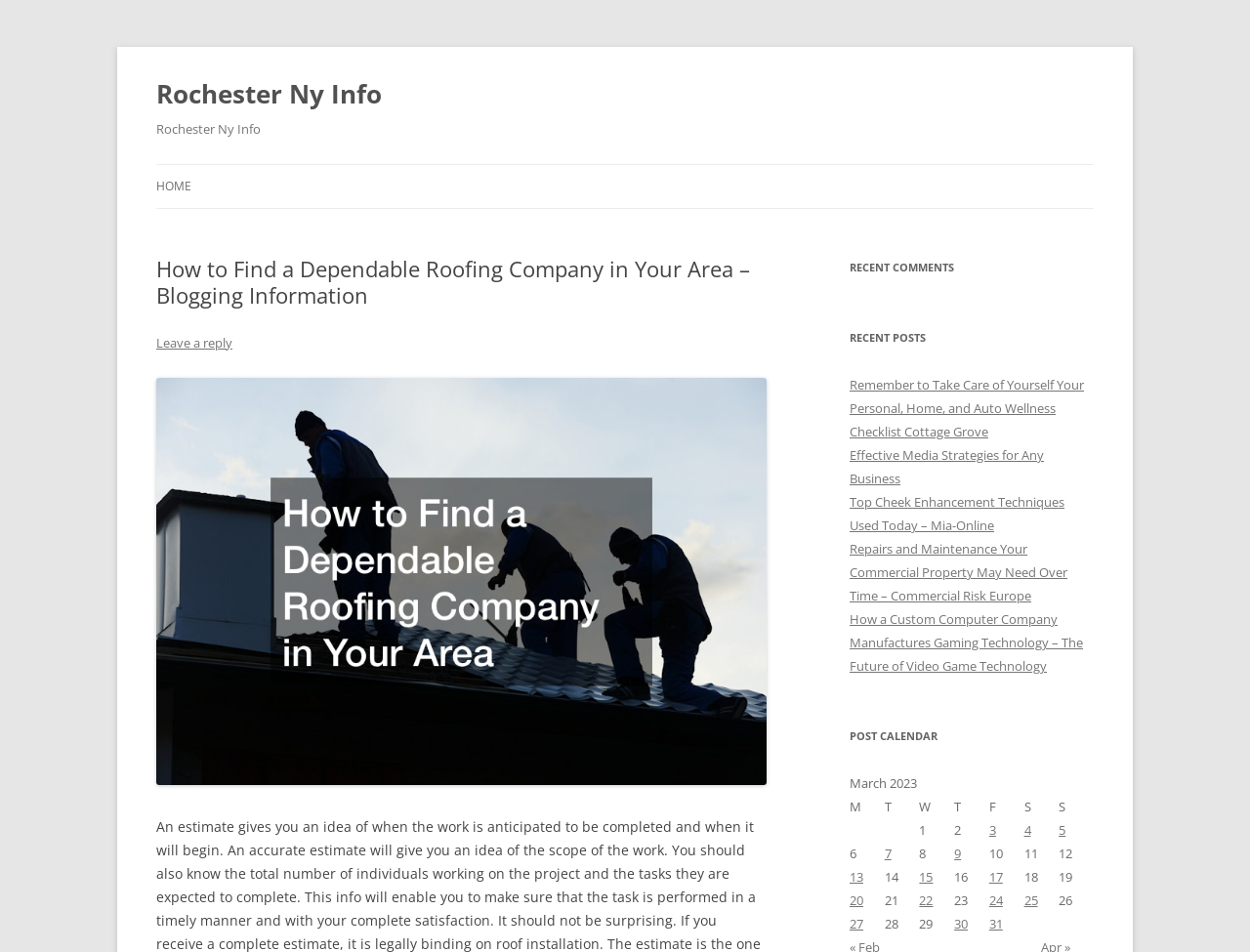Predict the bounding box of the UI element based on the description: "Rochester Ny Info". The coordinates should be four float numbers between 0 and 1, formatted as [left, top, right, bottom].

[0.125, 0.074, 0.305, 0.123]